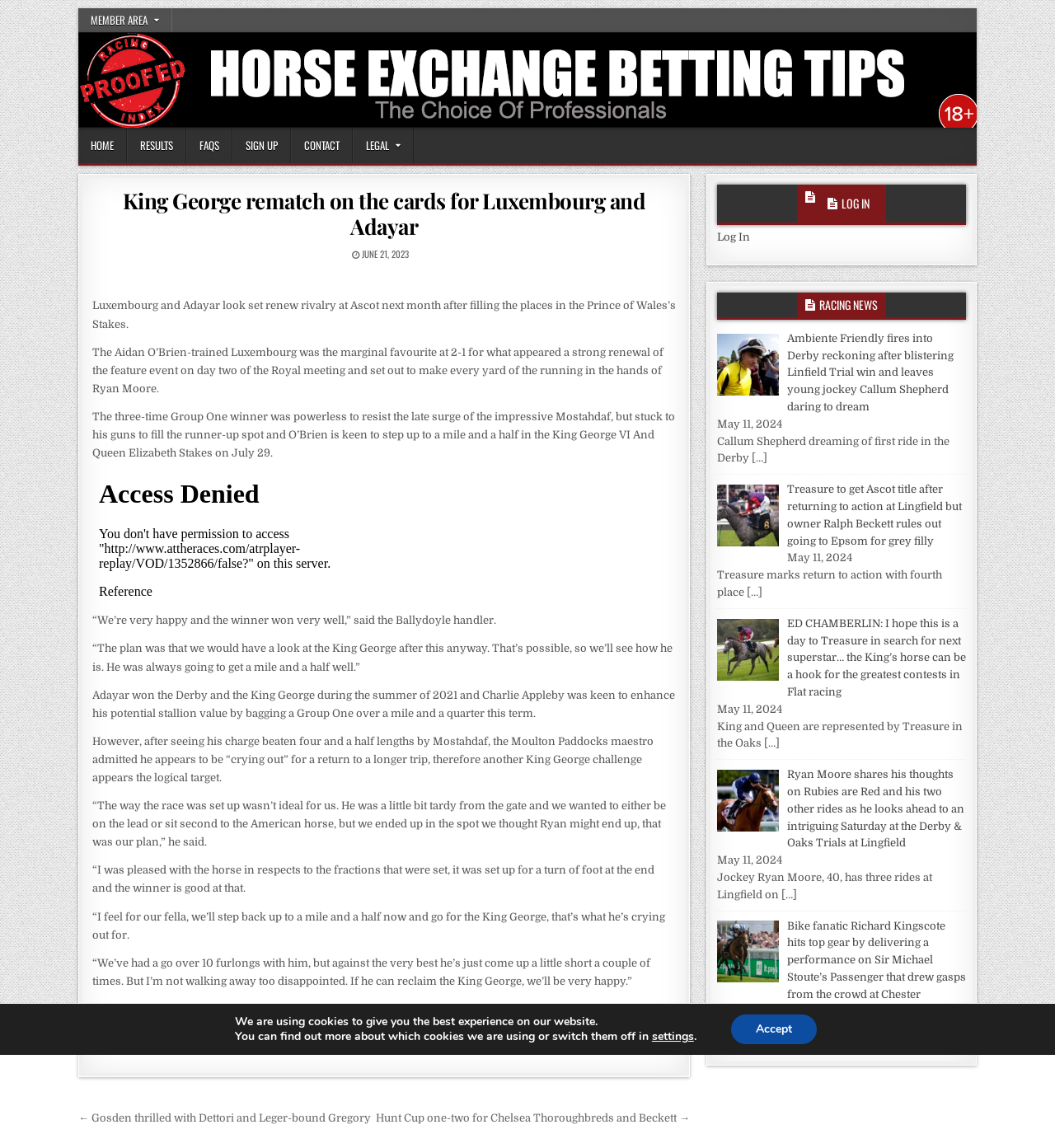Find the bounding box coordinates for the UI element that matches this description: "settings".

[0.618, 0.897, 0.658, 0.91]